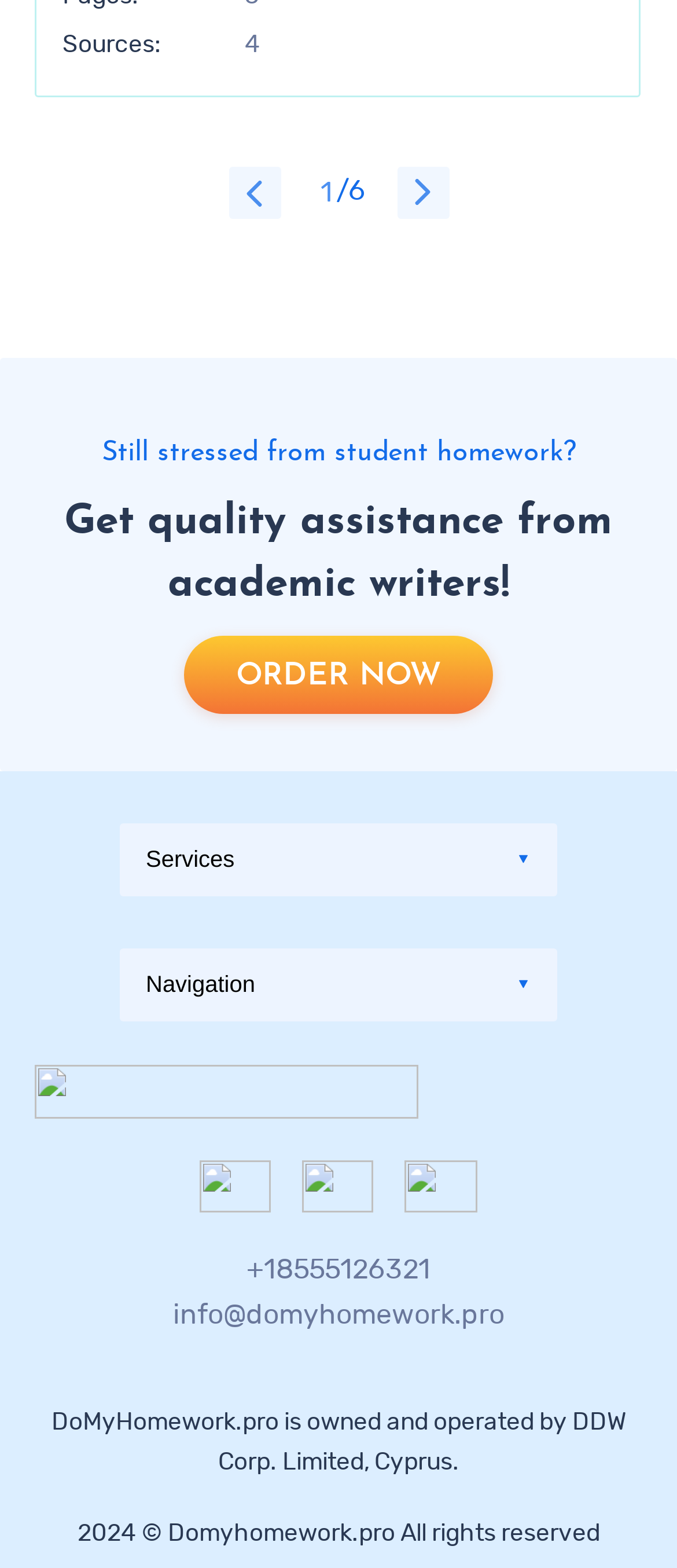Find the bounding box coordinates of the element's region that should be clicked in order to follow the given instruction: "Call the phone number". The coordinates should consist of four float numbers between 0 and 1, i.e., [left, top, right, bottom].

[0.051, 0.796, 0.949, 0.825]